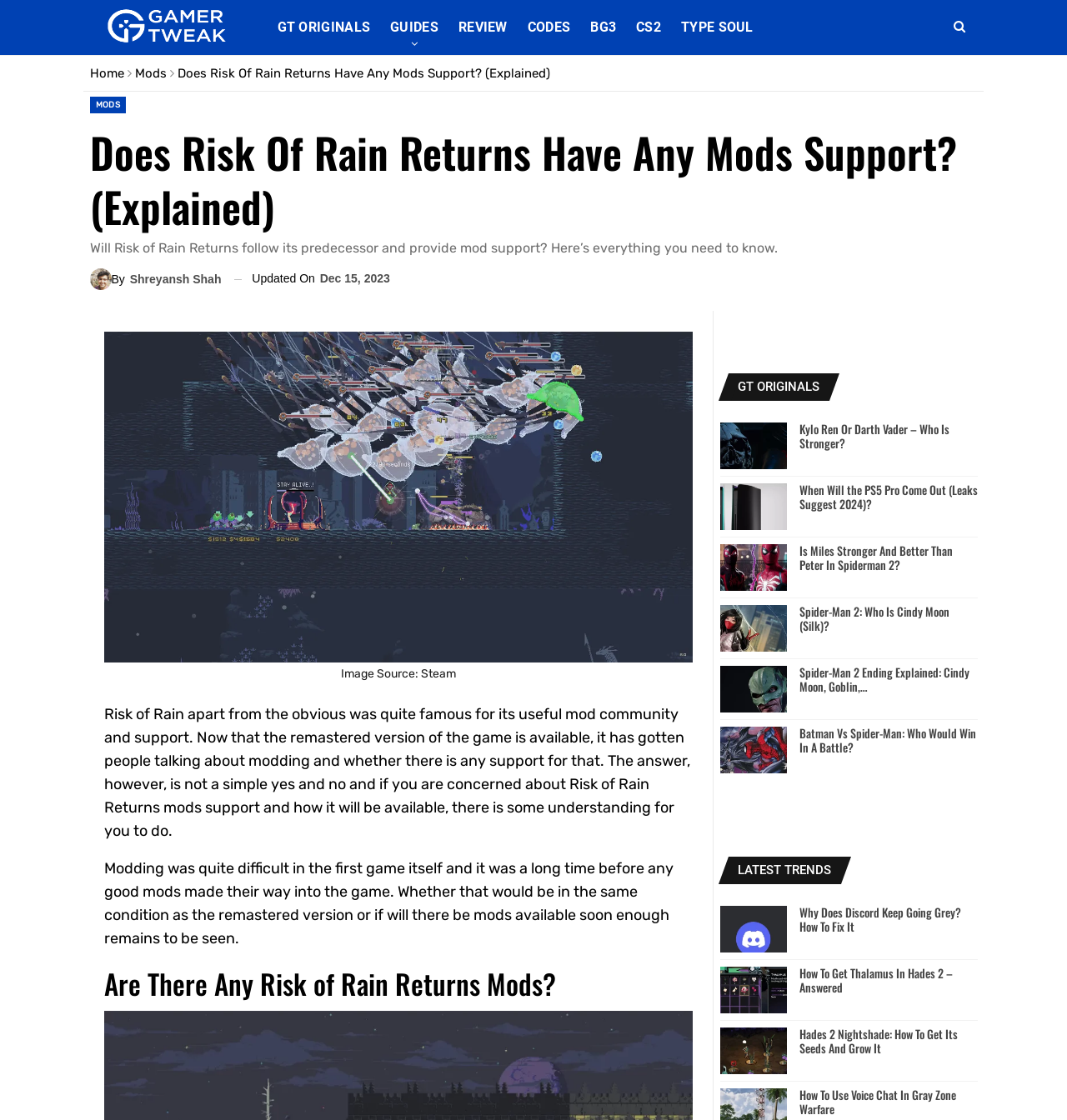How many related articles are shown at the bottom?
Please look at the screenshot and answer in one word or a short phrase.

12